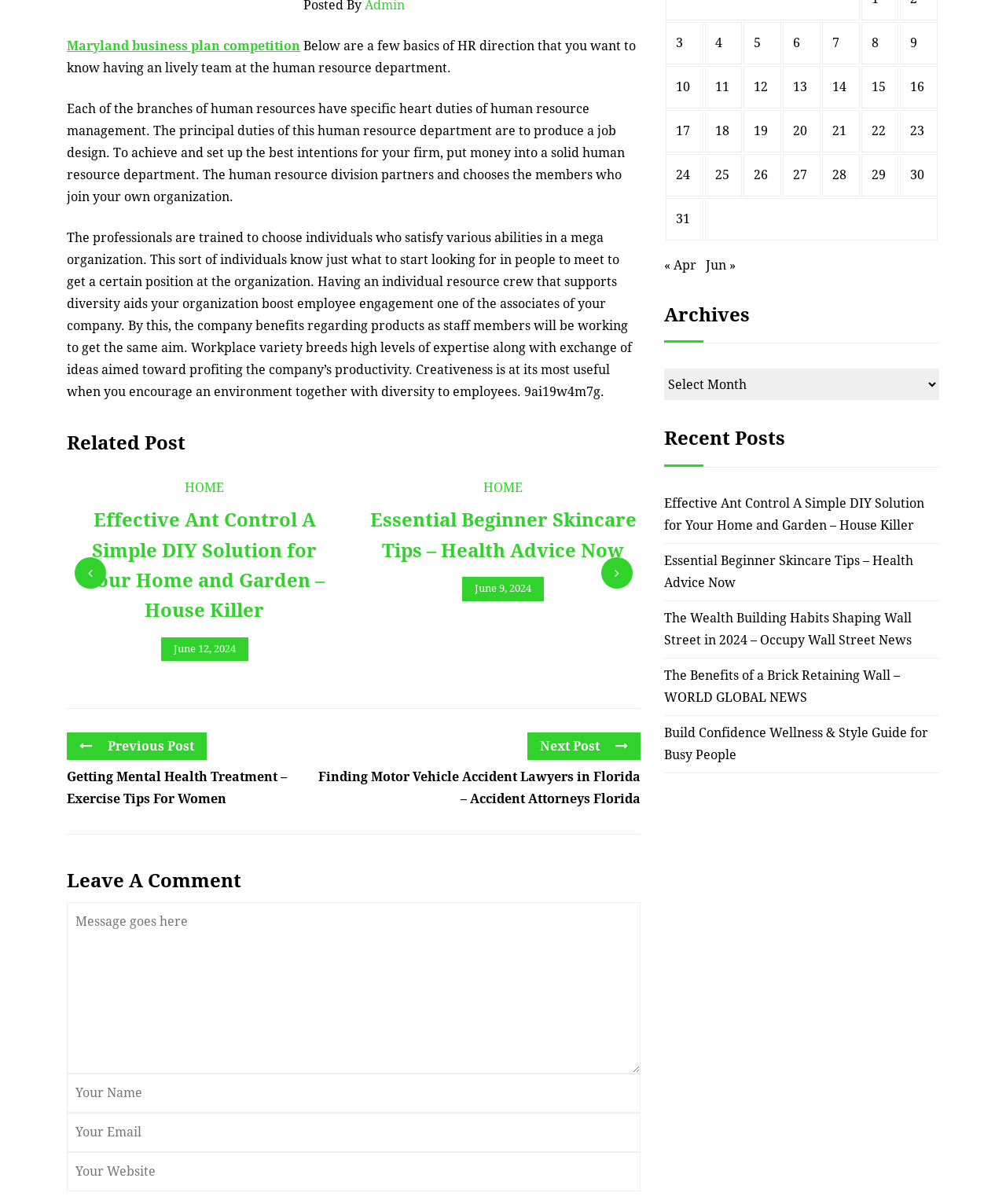Locate the bounding box of the UI element with the following description: "June 9, 2024".

[0.459, 0.479, 0.541, 0.499]